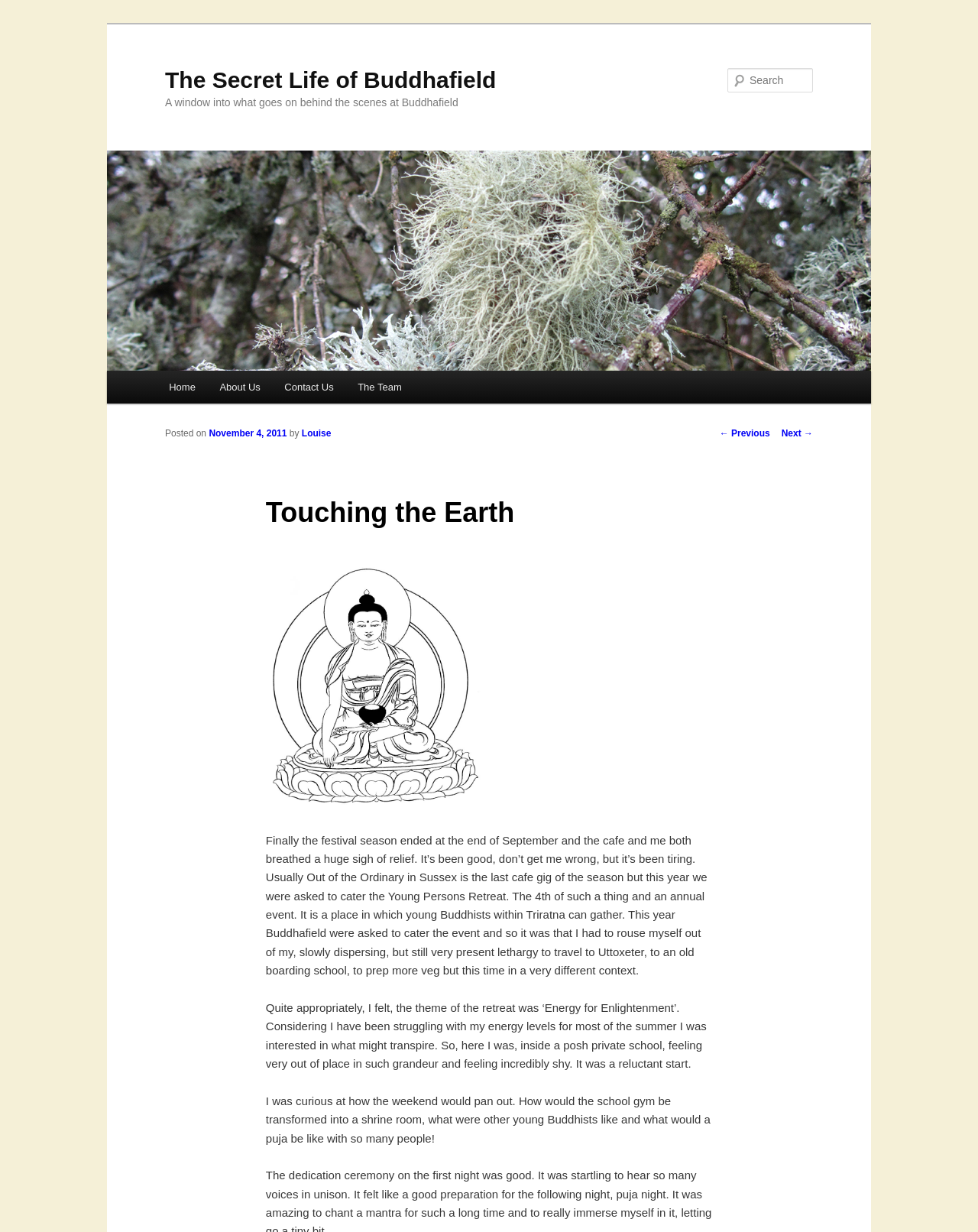Find the UI element described as: "November 4, 2011" and predict its bounding box coordinates. Ensure the coordinates are four float numbers between 0 and 1, [left, top, right, bottom].

[0.214, 0.348, 0.293, 0.356]